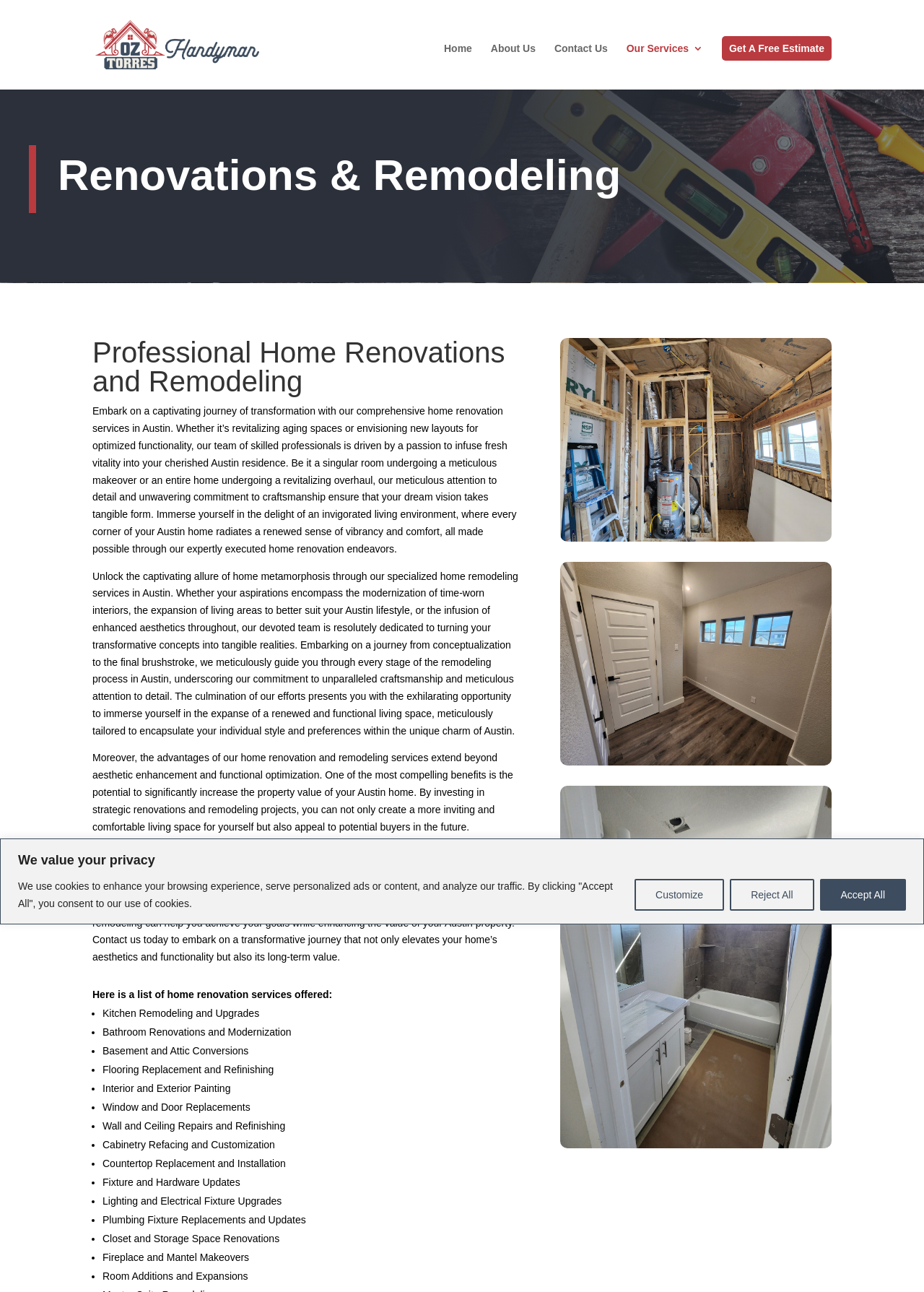What type of services does the company offer?
Based on the image, give a concise answer in the form of a single word or short phrase.

Home renovation and remodeling